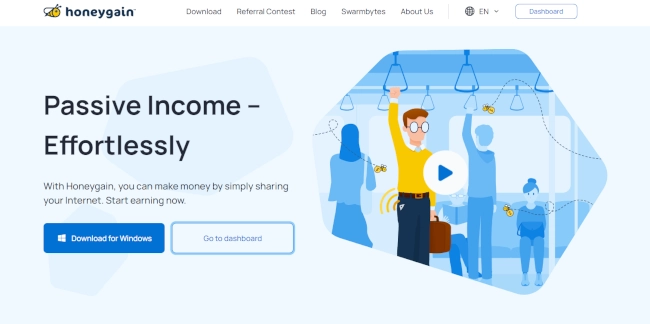Please reply with a single word or brief phrase to the question: 
What is the color scheme of the background?

light blue